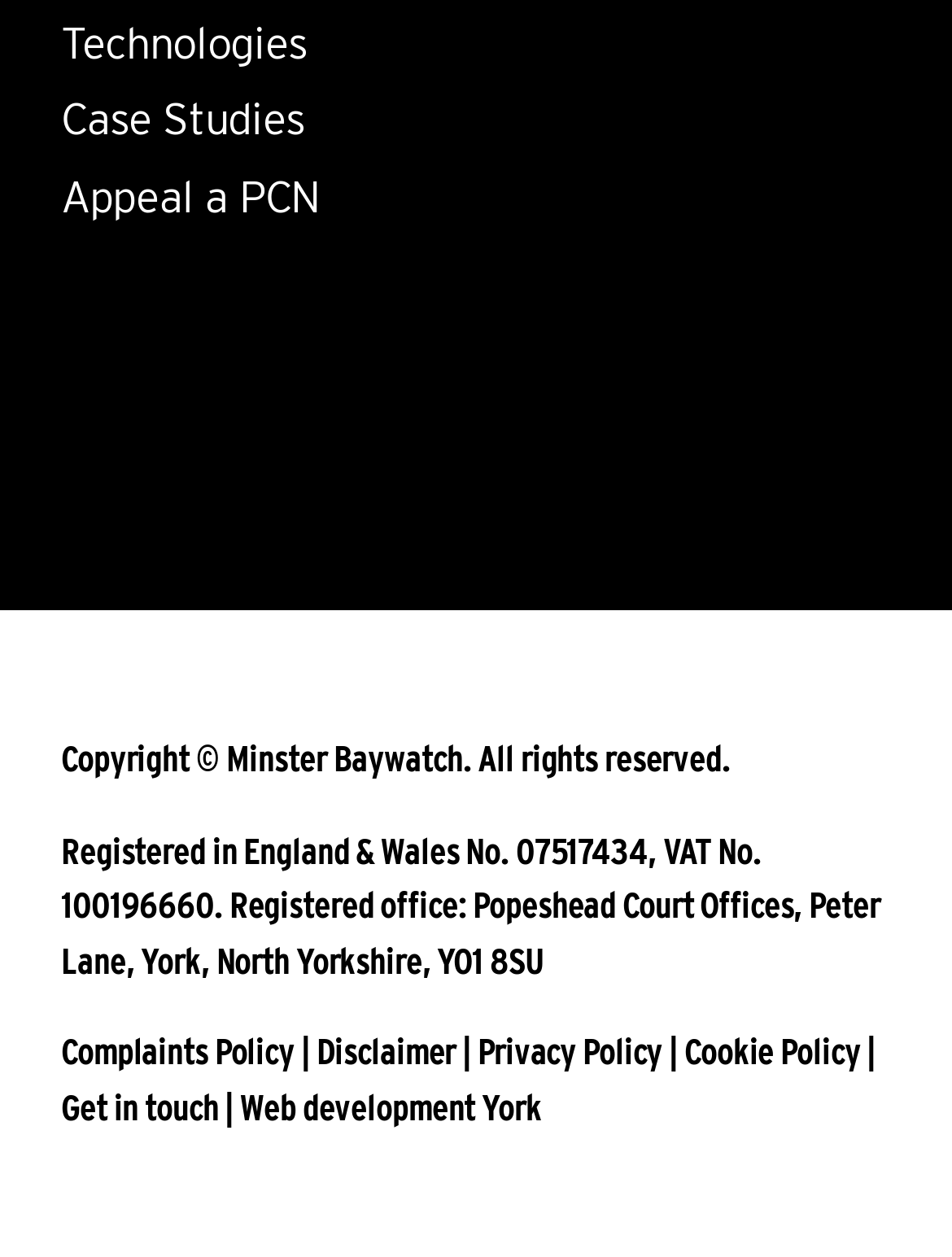Using the format (top-left x, top-left y, bottom-right x, bottom-right y), and given the element description, identify the bounding box coordinates within the screenshot: Disclaimer

[0.332, 0.82, 0.479, 0.855]